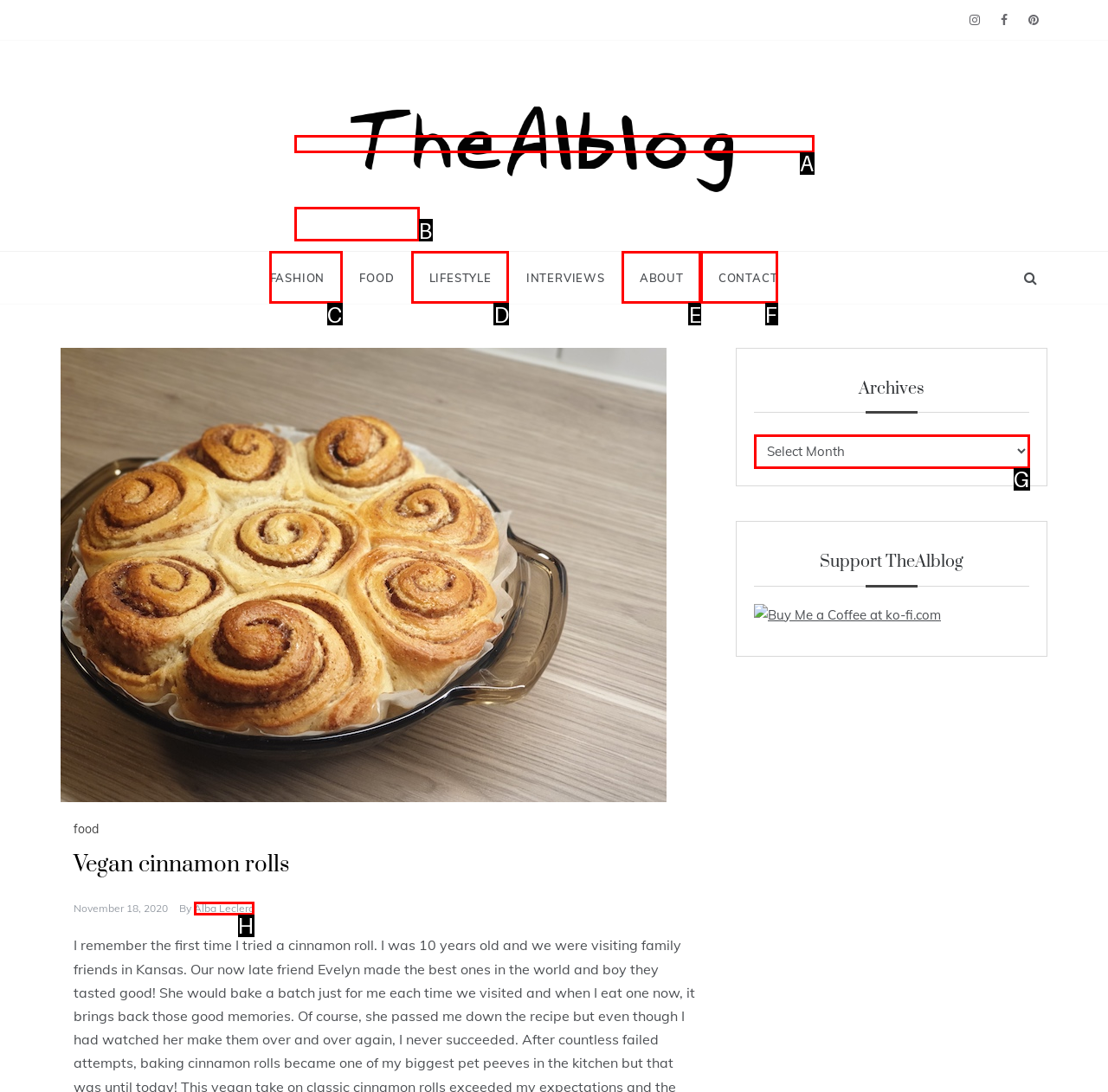Identify which HTML element matches the description: Contact
Provide your answer in the form of the letter of the correct option from the listed choices.

F